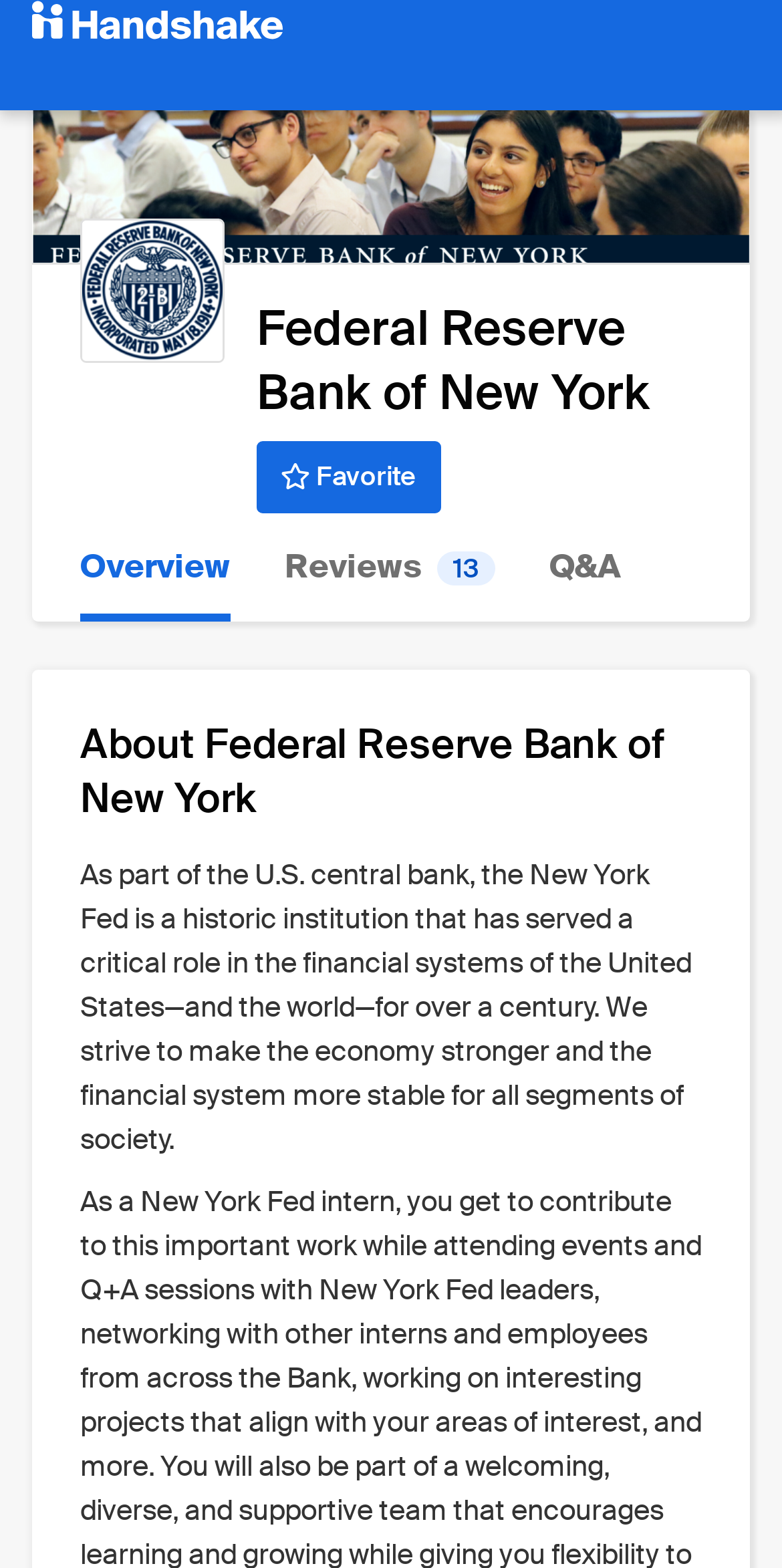Extract the bounding box coordinates for the UI element described as: "Favorite".

[0.328, 0.282, 0.563, 0.328]